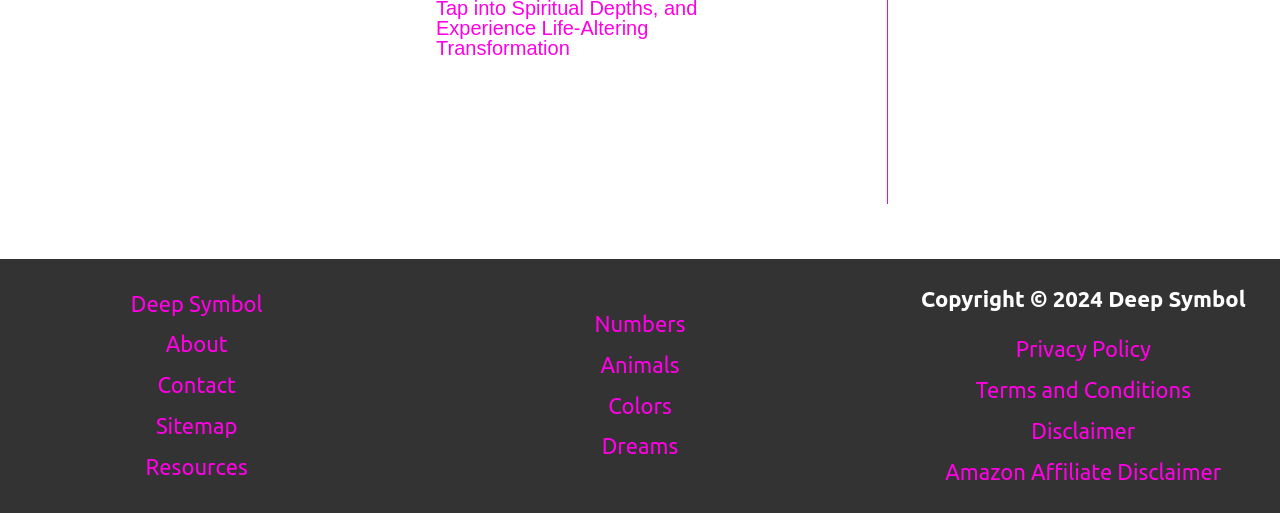How many links are in the second footer widget?
Can you provide an in-depth and detailed response to the question?

The second footer widget has four links: Privacy Policy, Terms and Conditions, Disclaimer, and Amazon Affiliate Disclaimer, which can be found in the navigation menu with the title 'Menu'.